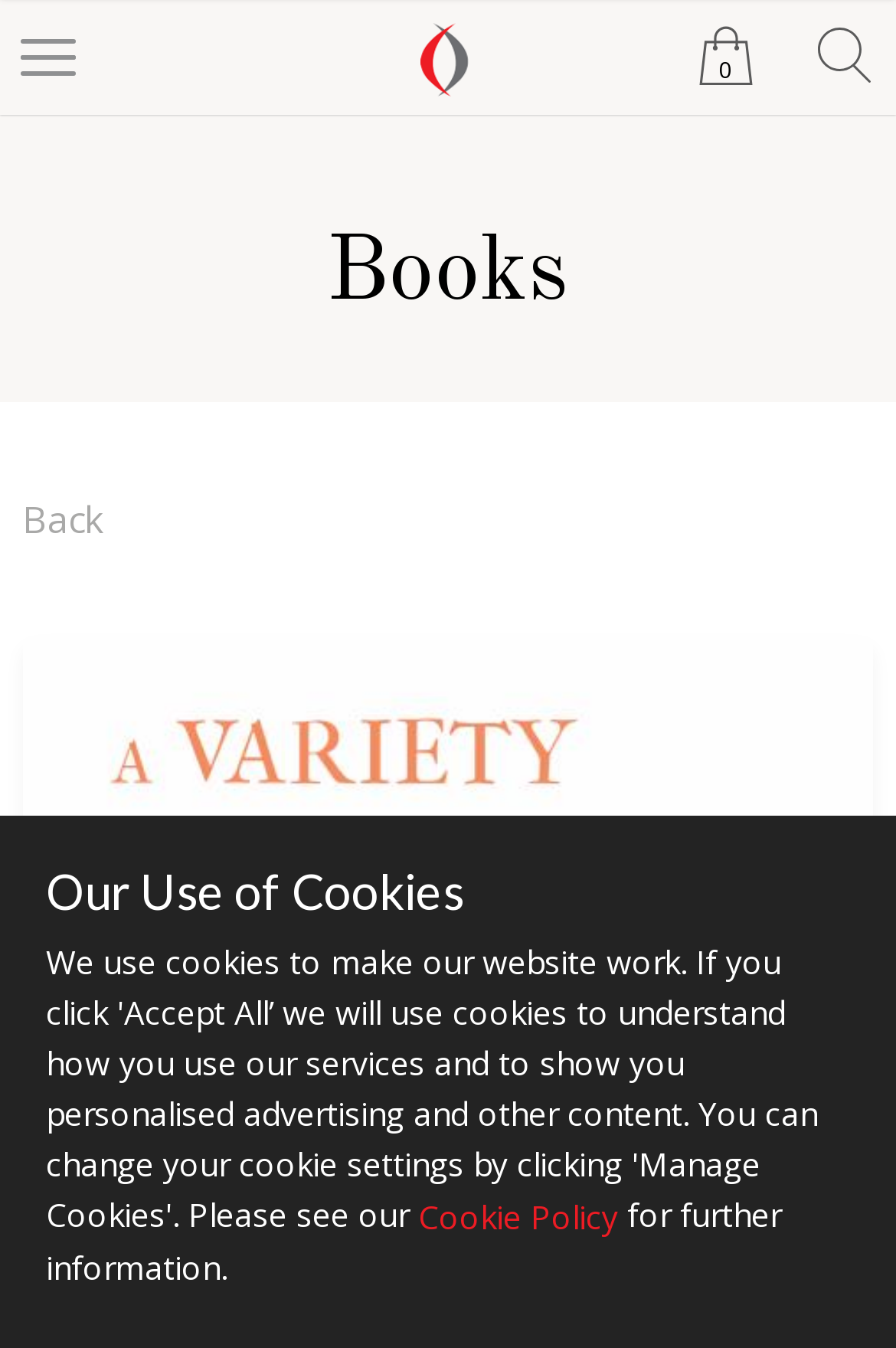Give a one-word or one-phrase response to the question: 
How many pages does the book have?

85